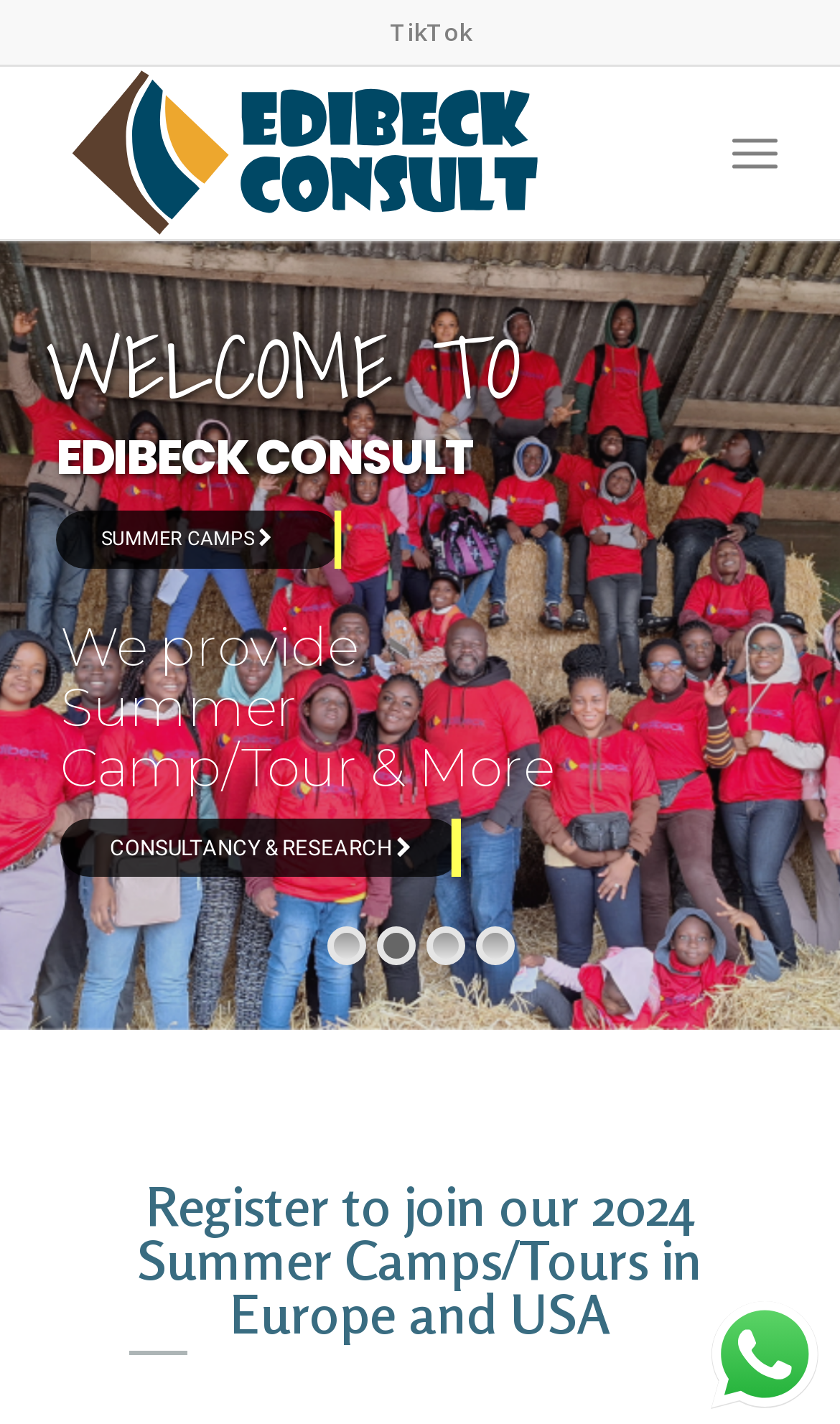Give a detailed account of the webpage's layout and content.

The webpage is about Edibeck Consult, a company that offers camping and consultancy services. At the top left corner, there is a vertical menu with a menu item labeled "TikTok". Below the menu, there is a layout table that spans most of the width of the page. Within the table, there is an image on the left side, and a link labeled "Menu" on the right side.

Above the layout table, there are two lines of text: "EDIBECK CONSULT" and "WELCOME TO". Below these lines, there are two links: "SUMMER CAMPS" and "CONSULTANCY & RESEARCH", both with an arrow icon. 

A paragraph of text follows, stating "We provide Summer Camp/Tour & More". Further down, there is a heading that reads "Register to join our 2024 Summer Camps/Tours in Europe and USA". At the bottom right corner, there is an image.